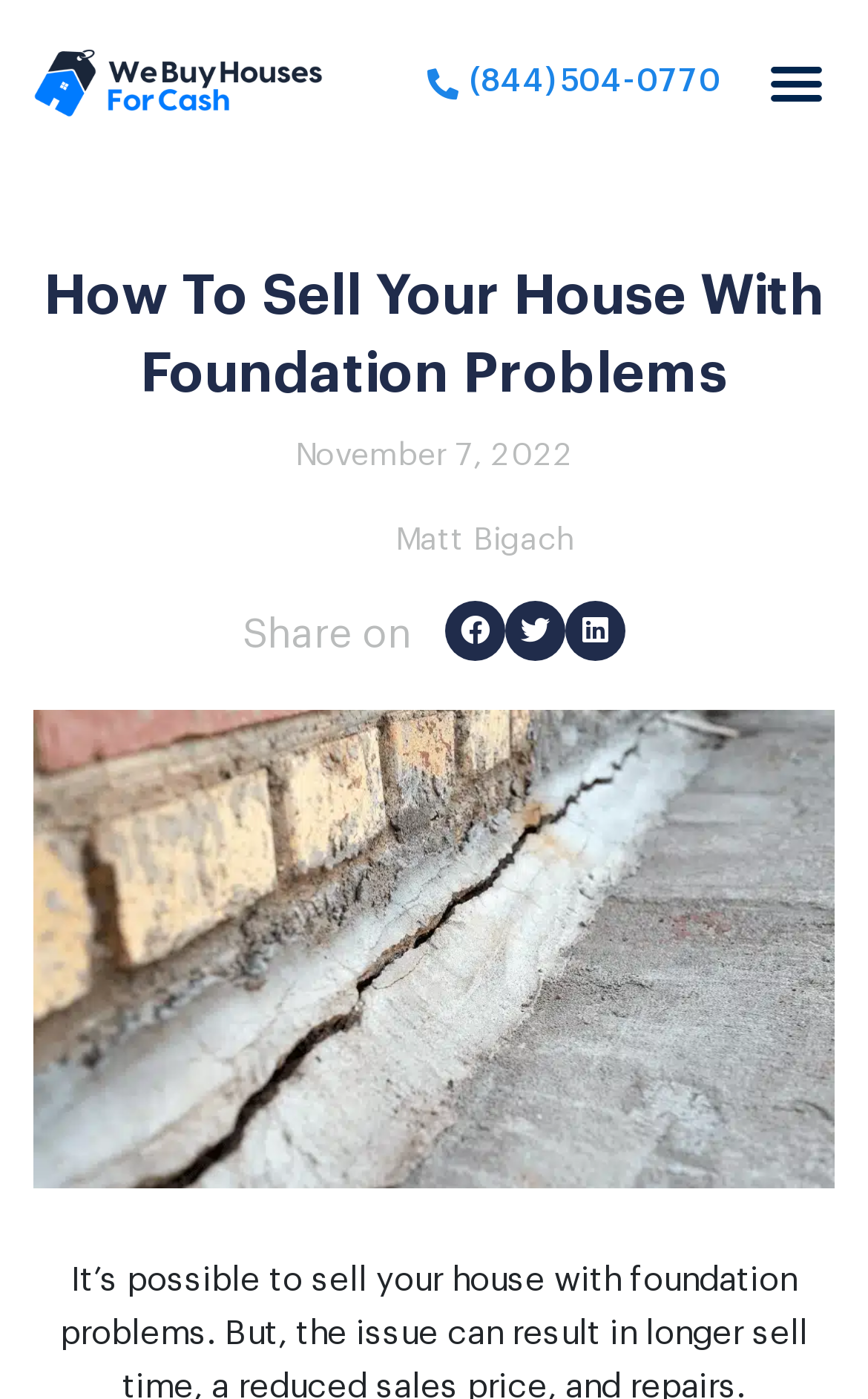Find the bounding box of the web element that fits this description: "Log in".

None